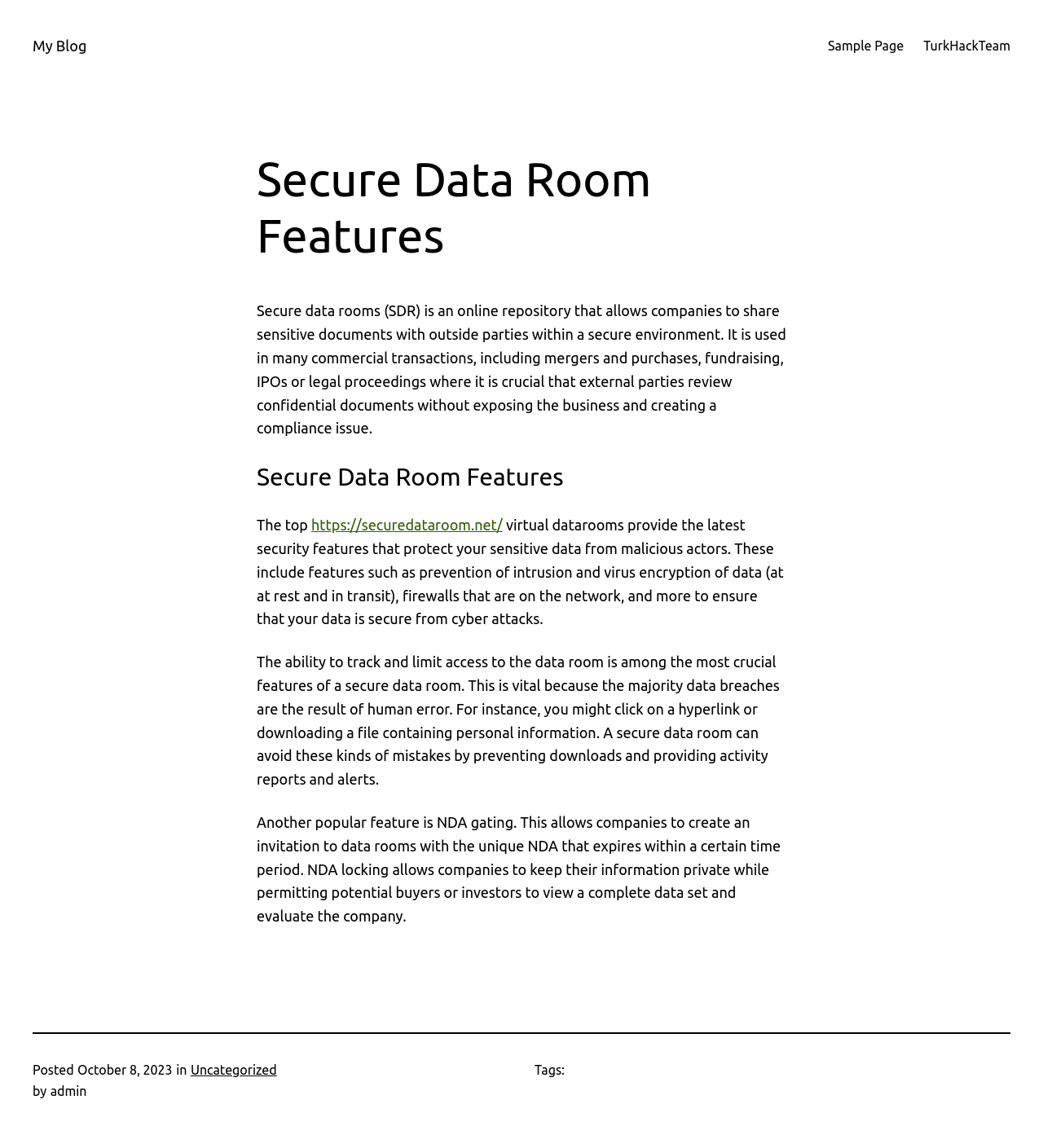Respond with a single word or short phrase to the following question: 
What is a secure data room?

Online repository for sharing sensitive documents